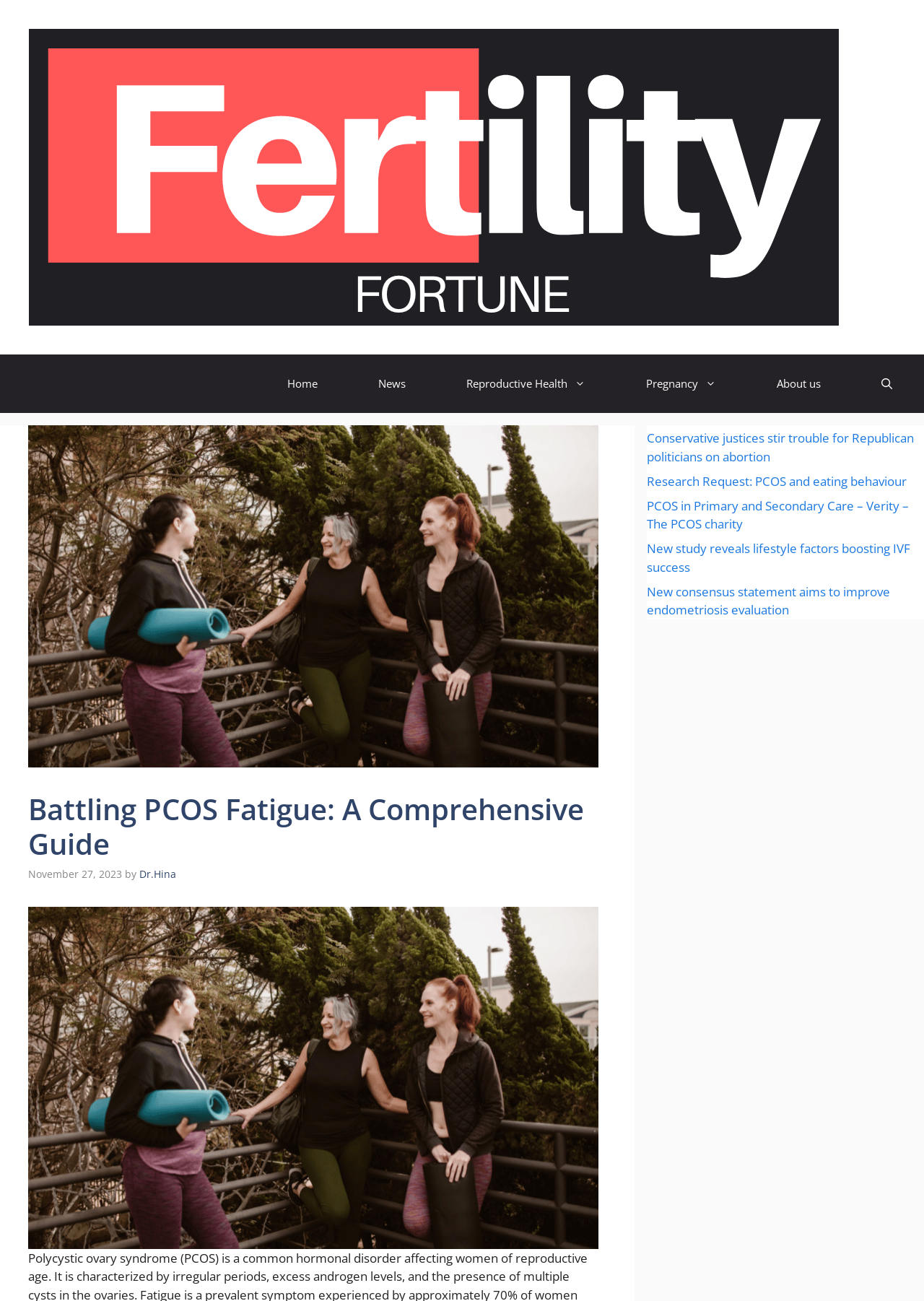What is the topic of the main article?
Look at the screenshot and give a one-word or phrase answer.

Battling PCOS Fatigue